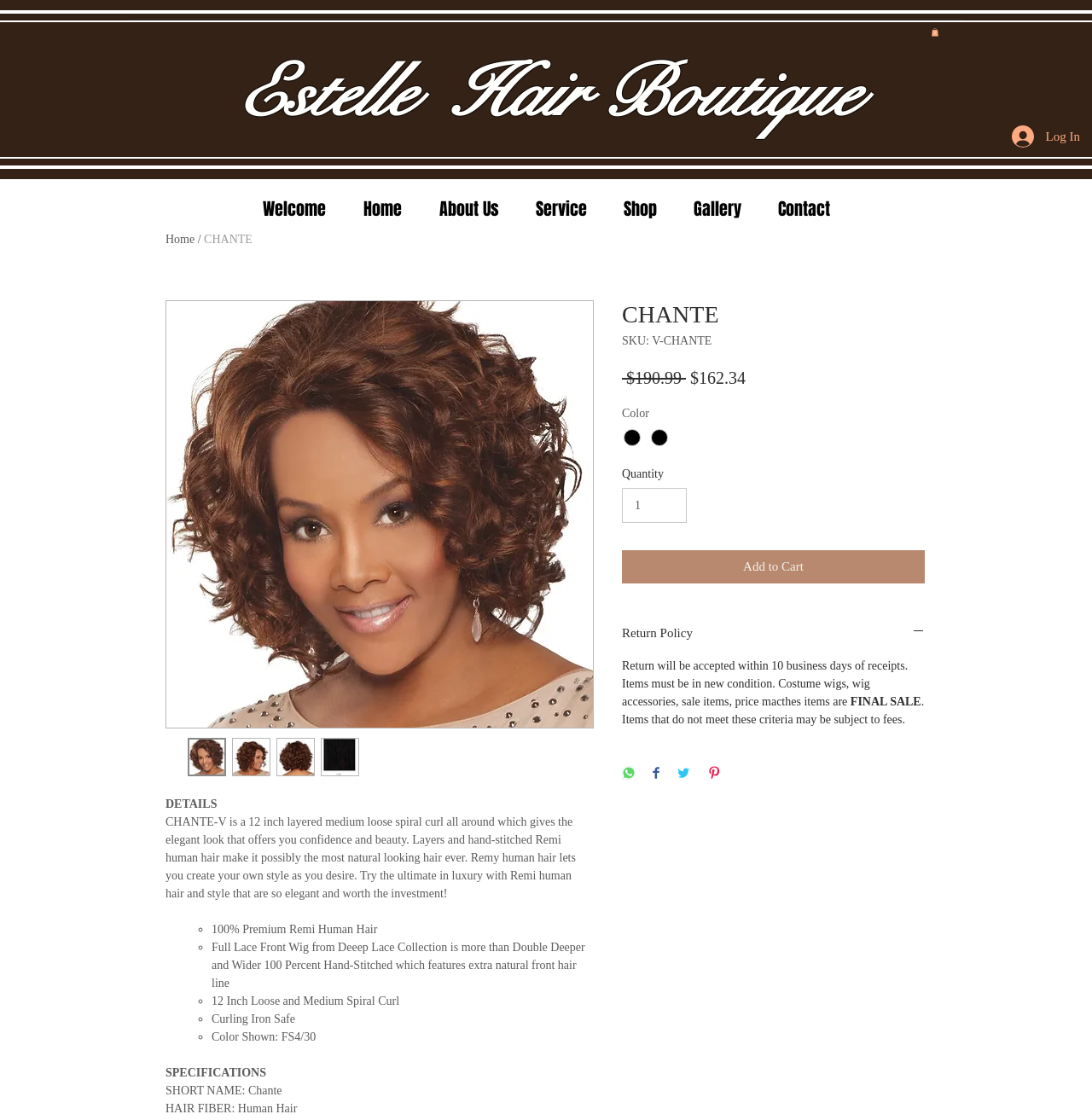Answer the question with a brief word or phrase:
What is the return policy for the CHANTE-V hair?

Return within 10 business days